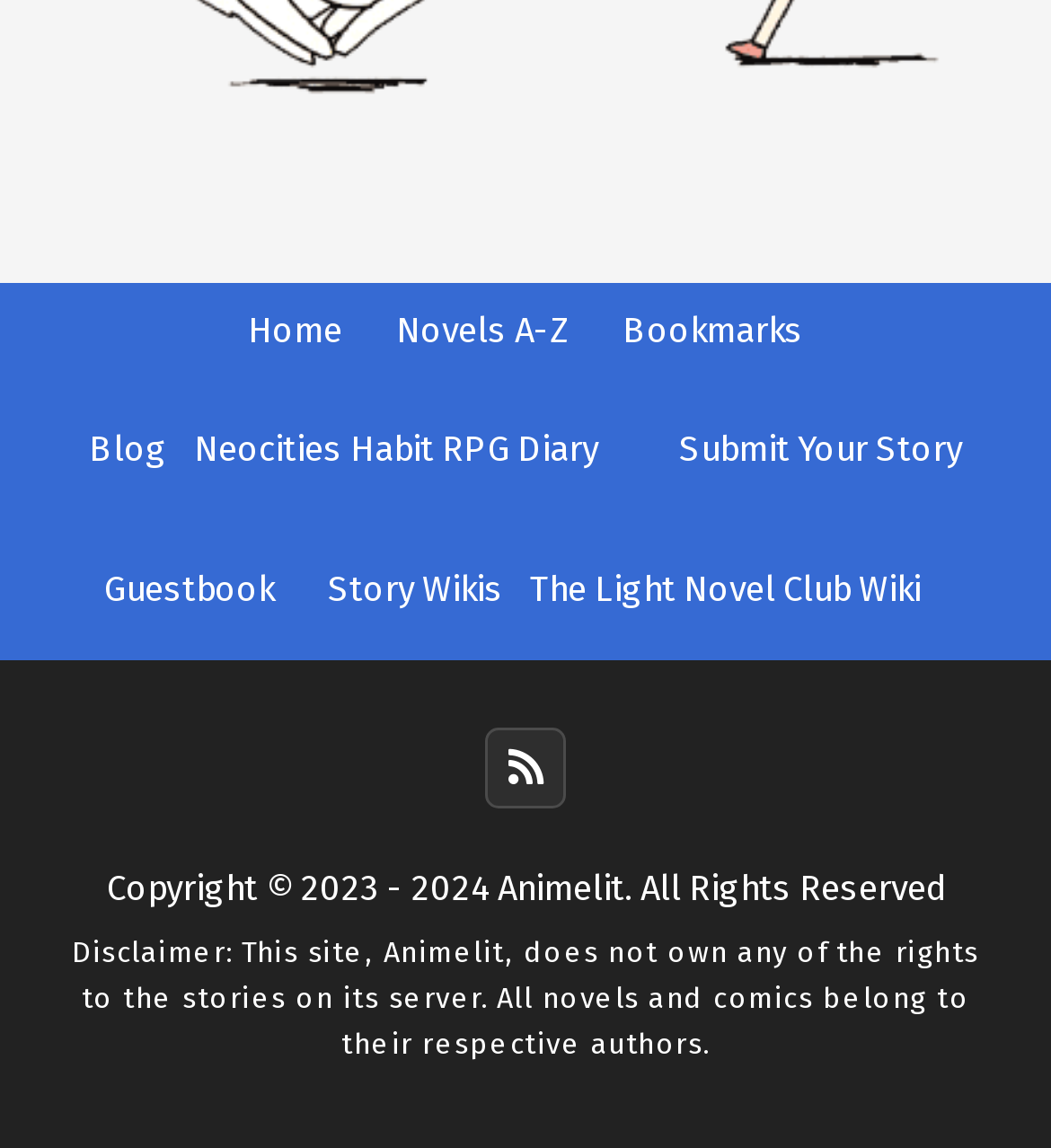Please find the bounding box coordinates (top-left x, top-left y, bottom-right x, bottom-right y) in the screenshot for the UI element described as follows: Guestbook

[0.099, 0.494, 0.26, 0.529]